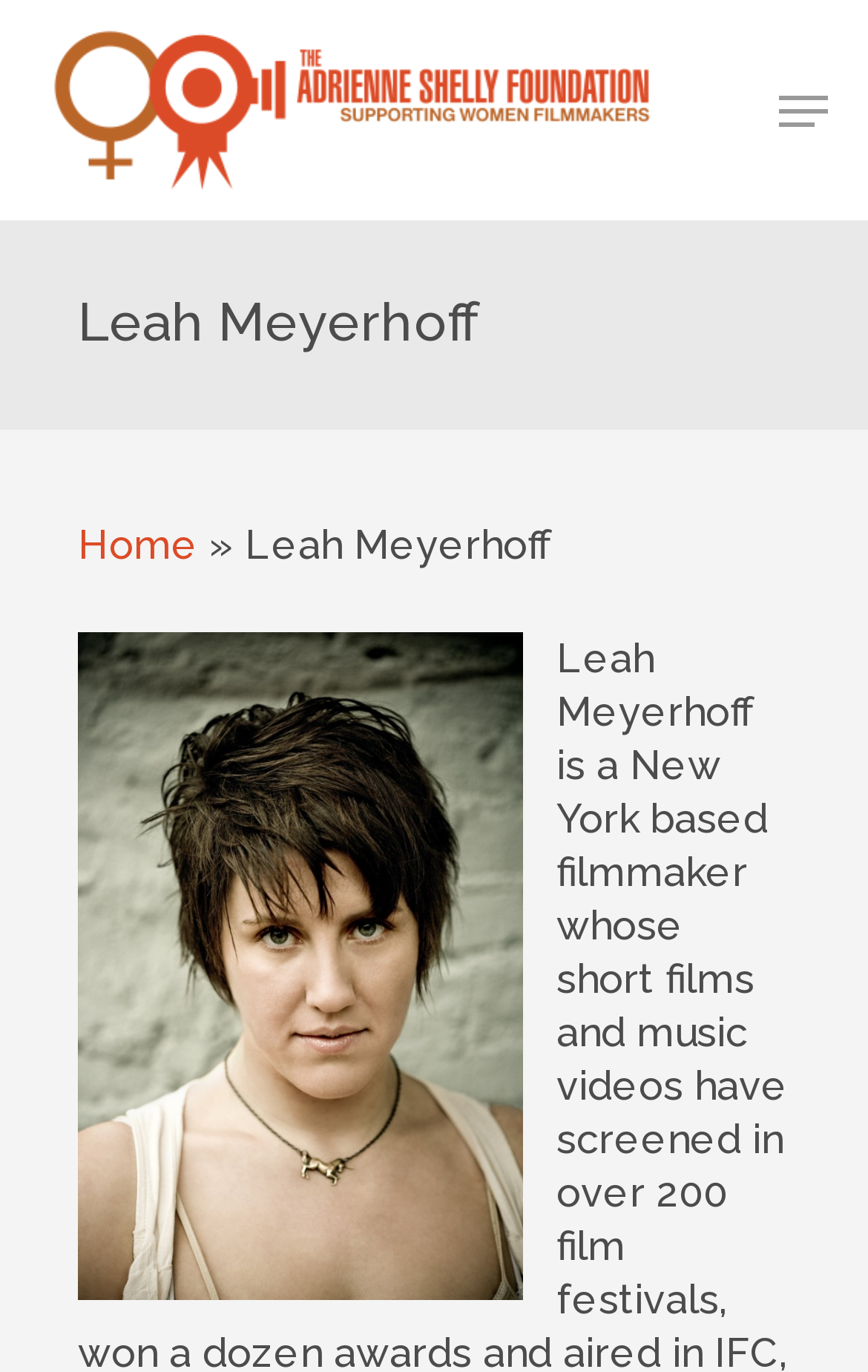Please determine the bounding box coordinates of the element to click on in order to accomplish the following task: "check media". Ensure the coordinates are four float numbers ranging from 0 to 1, i.e., [left, top, right, bottom].

[0.63, 0.376, 0.794, 0.425]